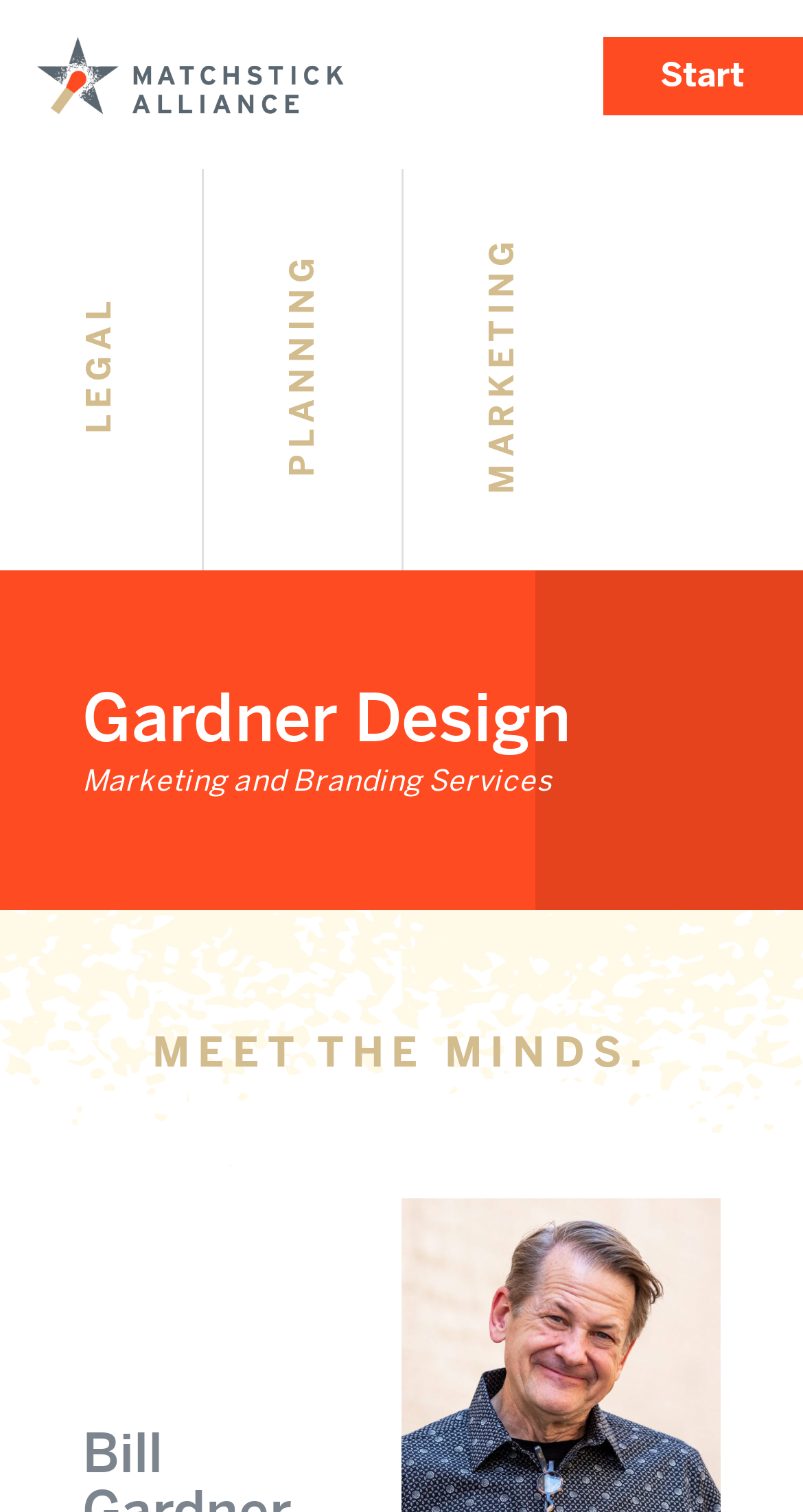What is the purpose of the Matchstick Alliance?
Please provide a comprehensive answer based on the visual information in the image.

Although the meta description is not directly referenced, it provides context that the Matchstick Alliance is a group of service partners working together to help Wichita entrepreneurs, which is likely the purpose of the alliance.